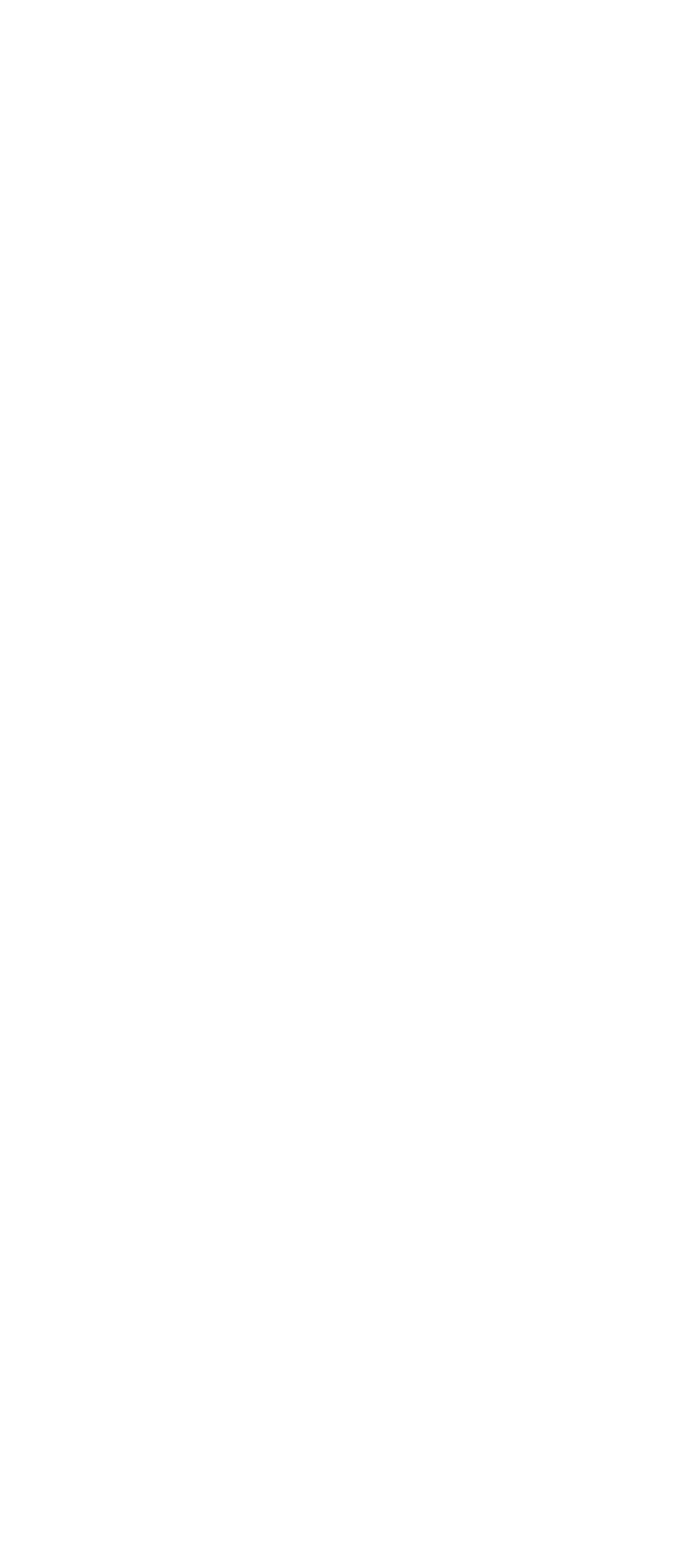Bounding box coordinates are specified in the format (top-left x, top-left y, bottom-right x, bottom-right y). All values are floating point numbers bounded between 0 and 1. Please provide the bounding box coordinate of the region this sentence describes: Contact

[0.0, 0.463, 1.0, 0.533]